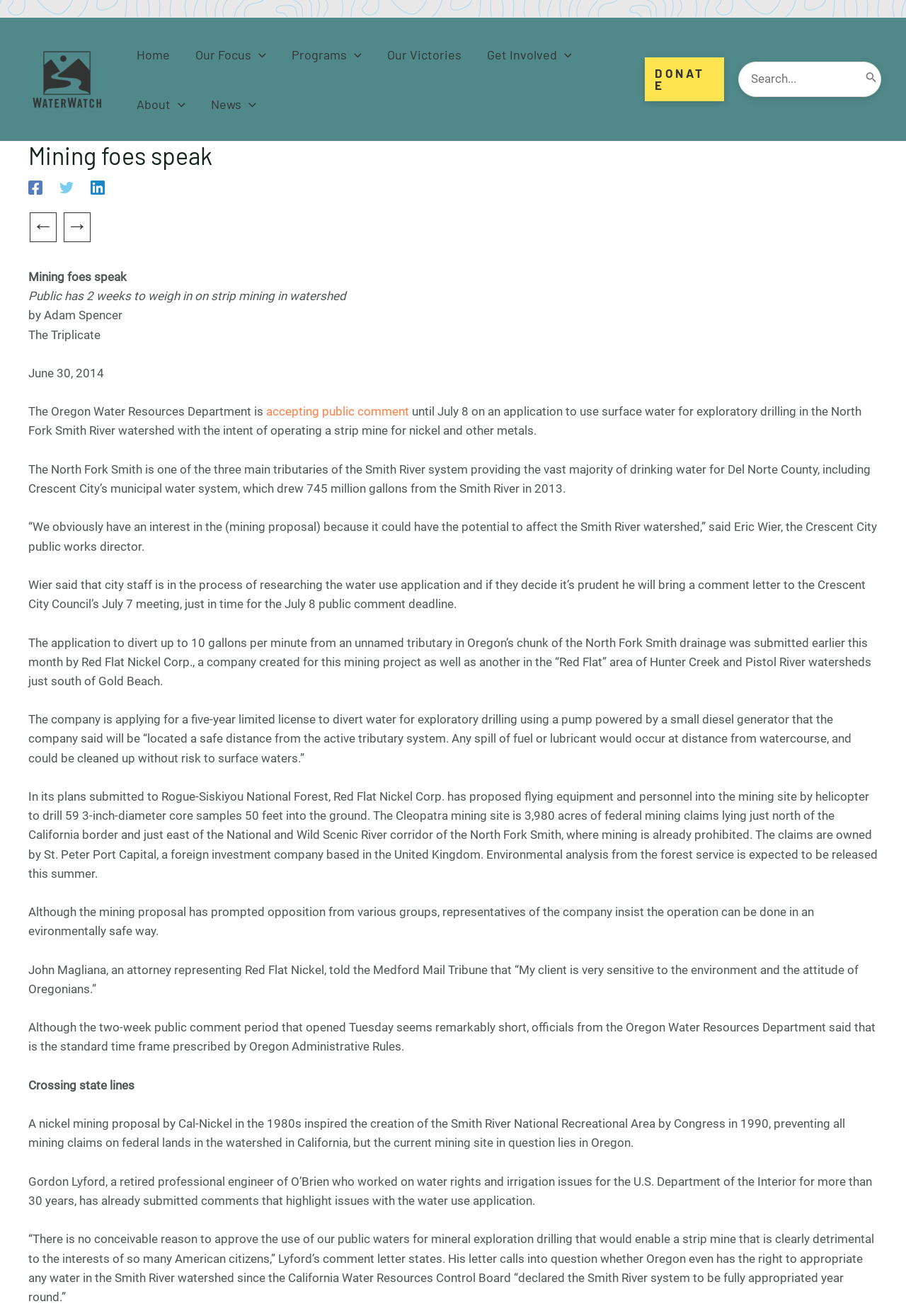What is the deadline for public comment?
Look at the image and respond with a one-word or short-phrase answer.

July 8